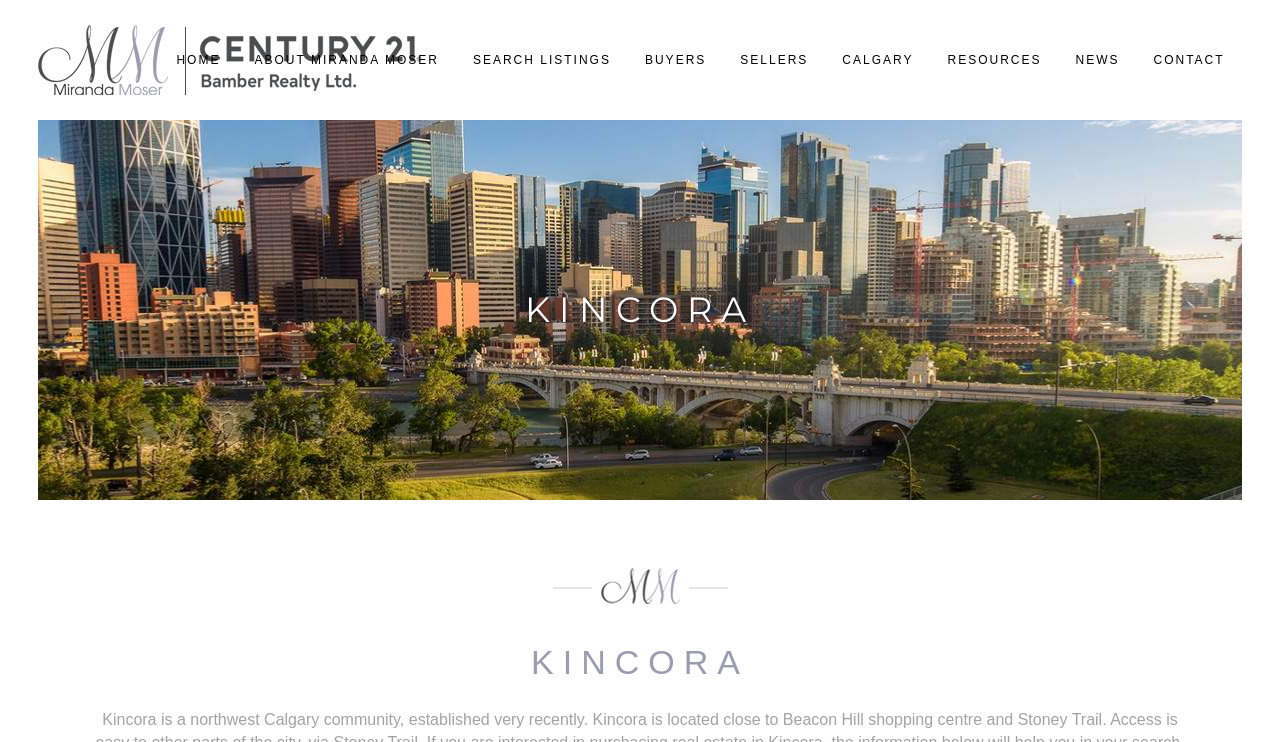Can you find the bounding box coordinates for the element to click on to achieve the instruction: "Click the HOME link"?

[0.125, 0.0, 0.186, 0.162]